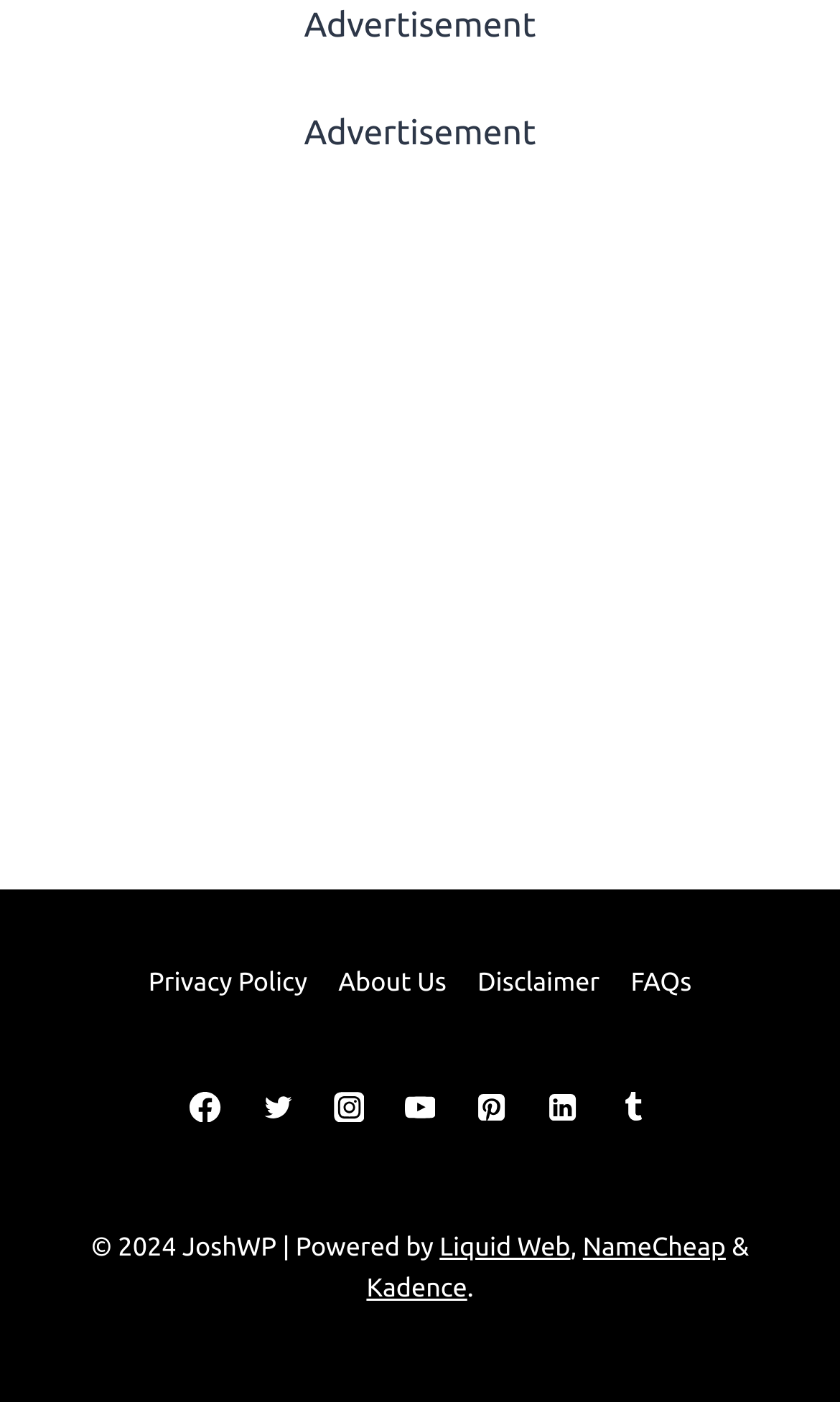What is the name of the company powering the website?
Using the visual information, answer the question in a single word or phrase.

Liquid Web